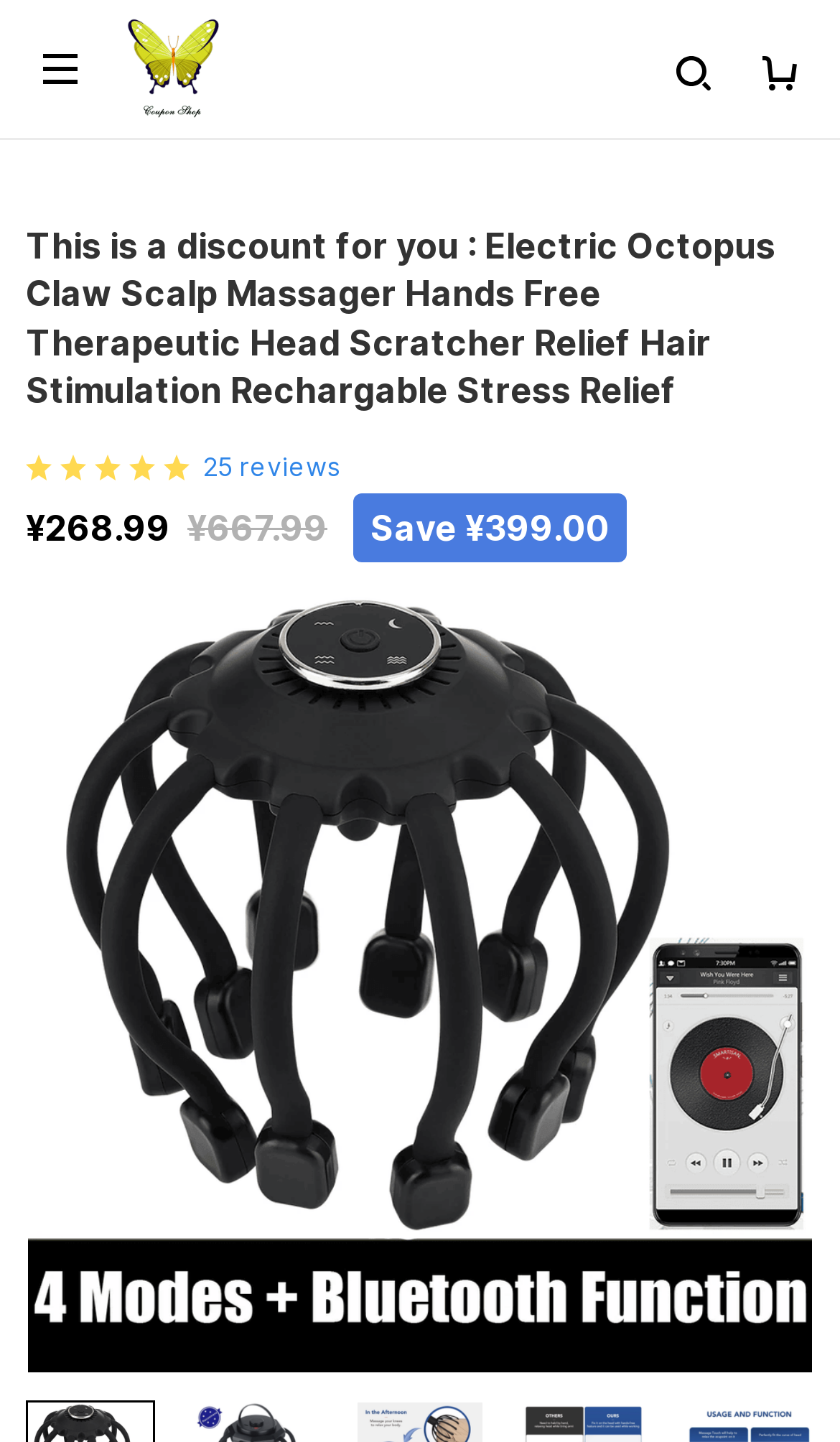What is the purpose of the image with the trust badge?
Please answer the question with a single word or phrase, referencing the image.

To establish trust